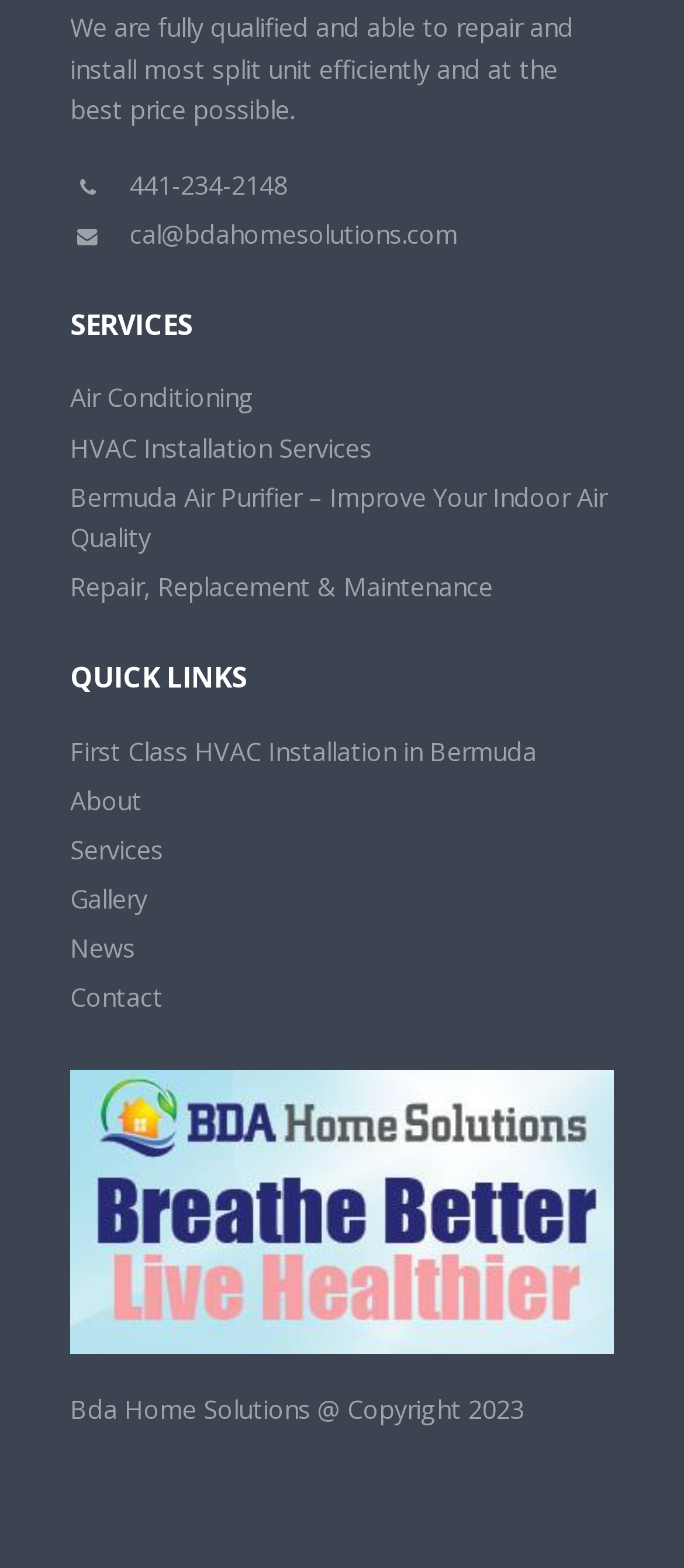What is the name of the company?
Please provide a comprehensive answer based on the contents of the image.

The company name can be found at the bottom of the webpage, in the copyright section, which states 'Bda Home Solutions @ Copyright 2023'.